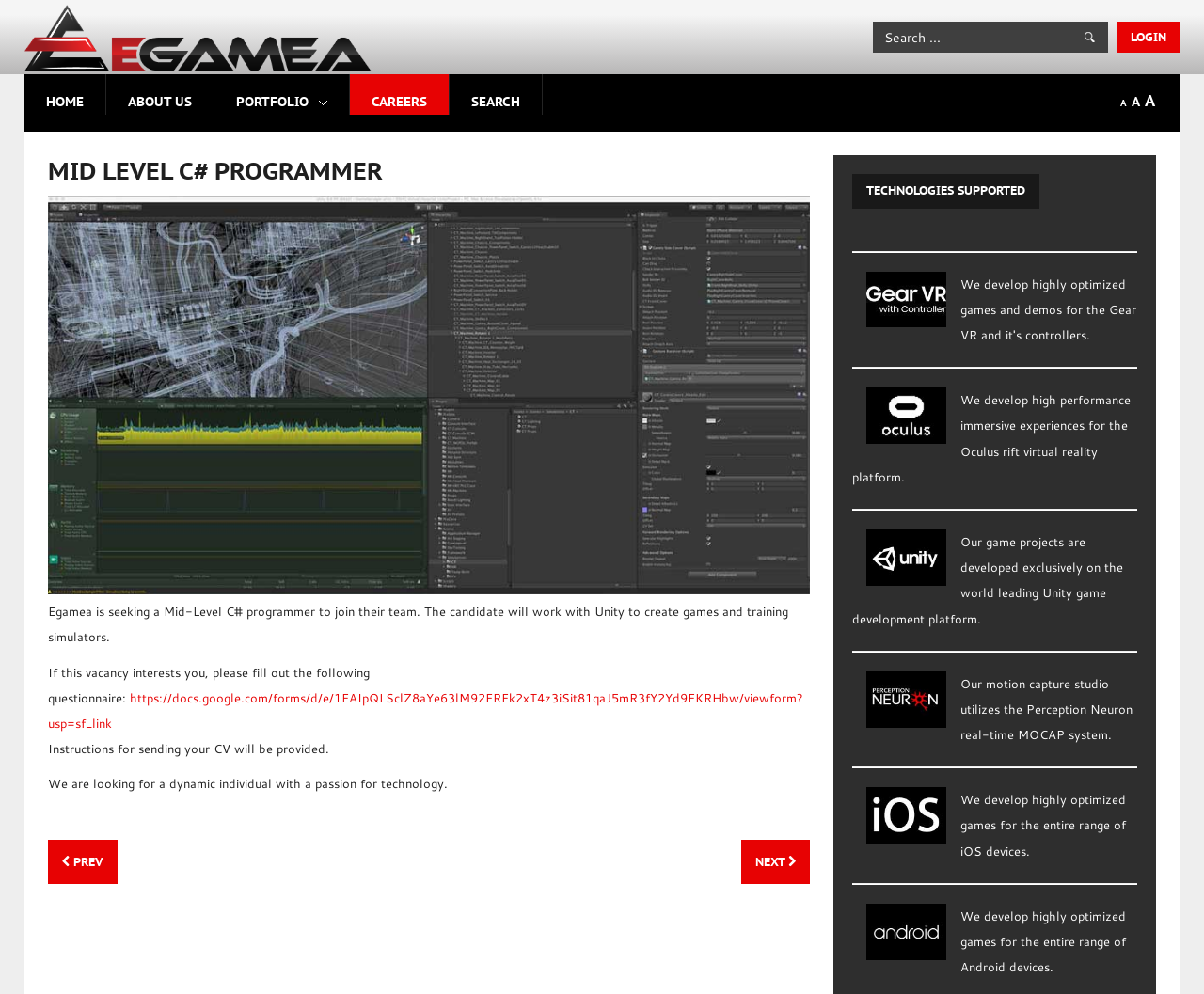Locate the bounding box coordinates of the area you need to click to fulfill this instruction: 'View the CAREERS page'. The coordinates must be in the form of four float numbers ranging from 0 to 1: [left, top, right, bottom].

[0.308, 0.09, 0.354, 0.116]